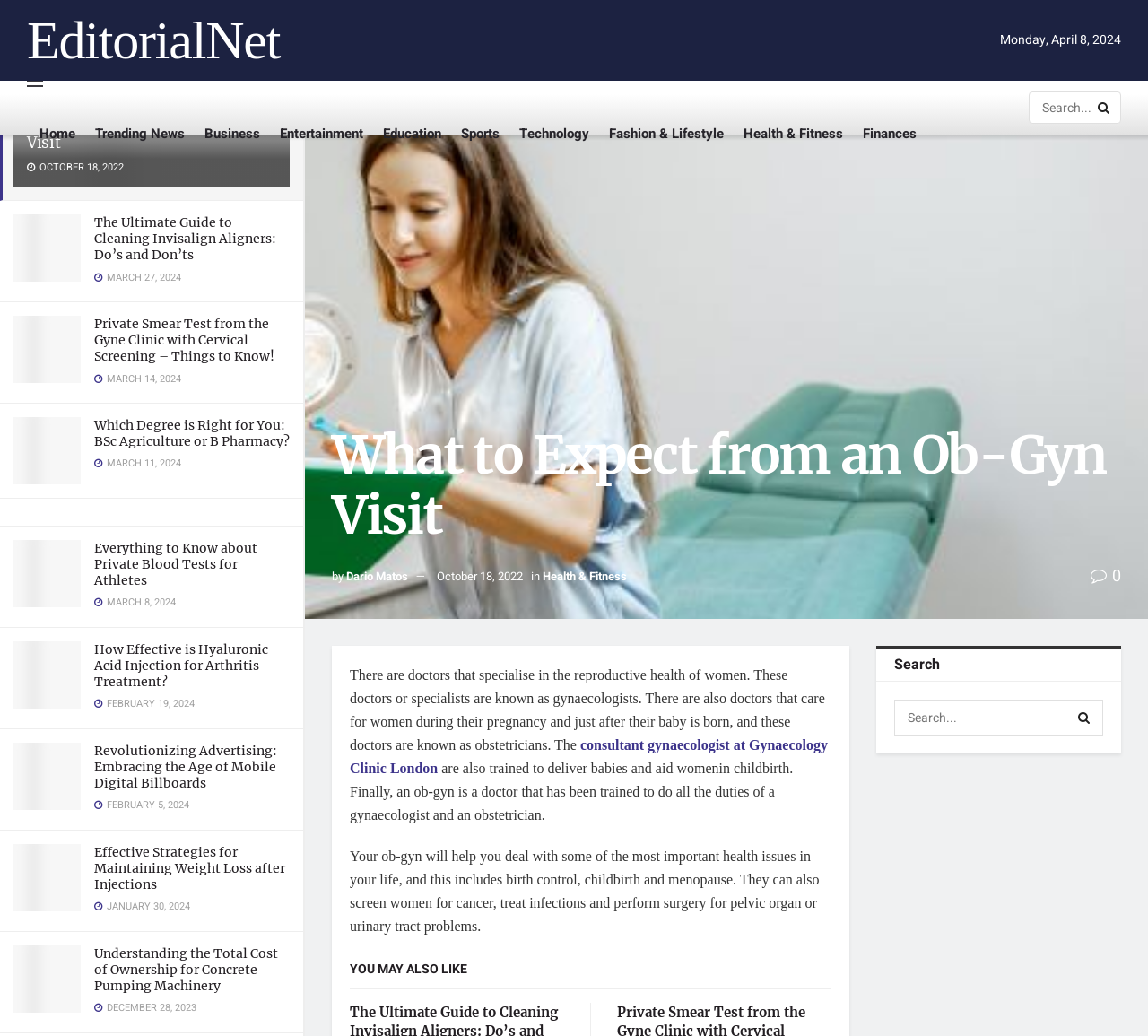What is the purpose of an Ob-Gyn doctor?
Using the information from the image, answer the question thoroughly.

The purpose of an Ob-Gyn doctor is to deal with some of the most important health issues in a woman's life, including birth control, childbirth, and menopause, as indicated by the text on the webpage.